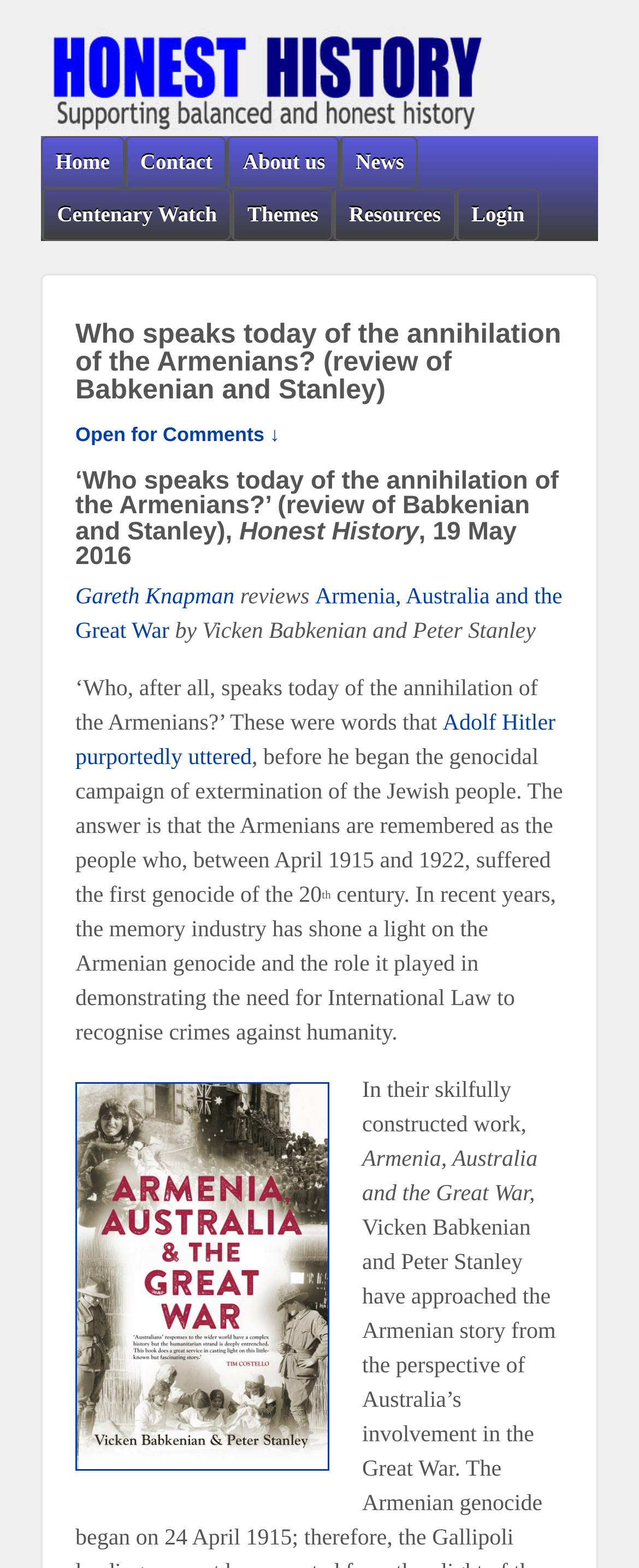Locate the UI element described by Adolf Hitler purportedly uttered in the provided webpage screenshot. Return the bounding box coordinates in the format (top-left x, top-left y, bottom-right x, bottom-right y), ensuring all values are between 0 and 1.

[0.118, 0.454, 0.869, 0.492]